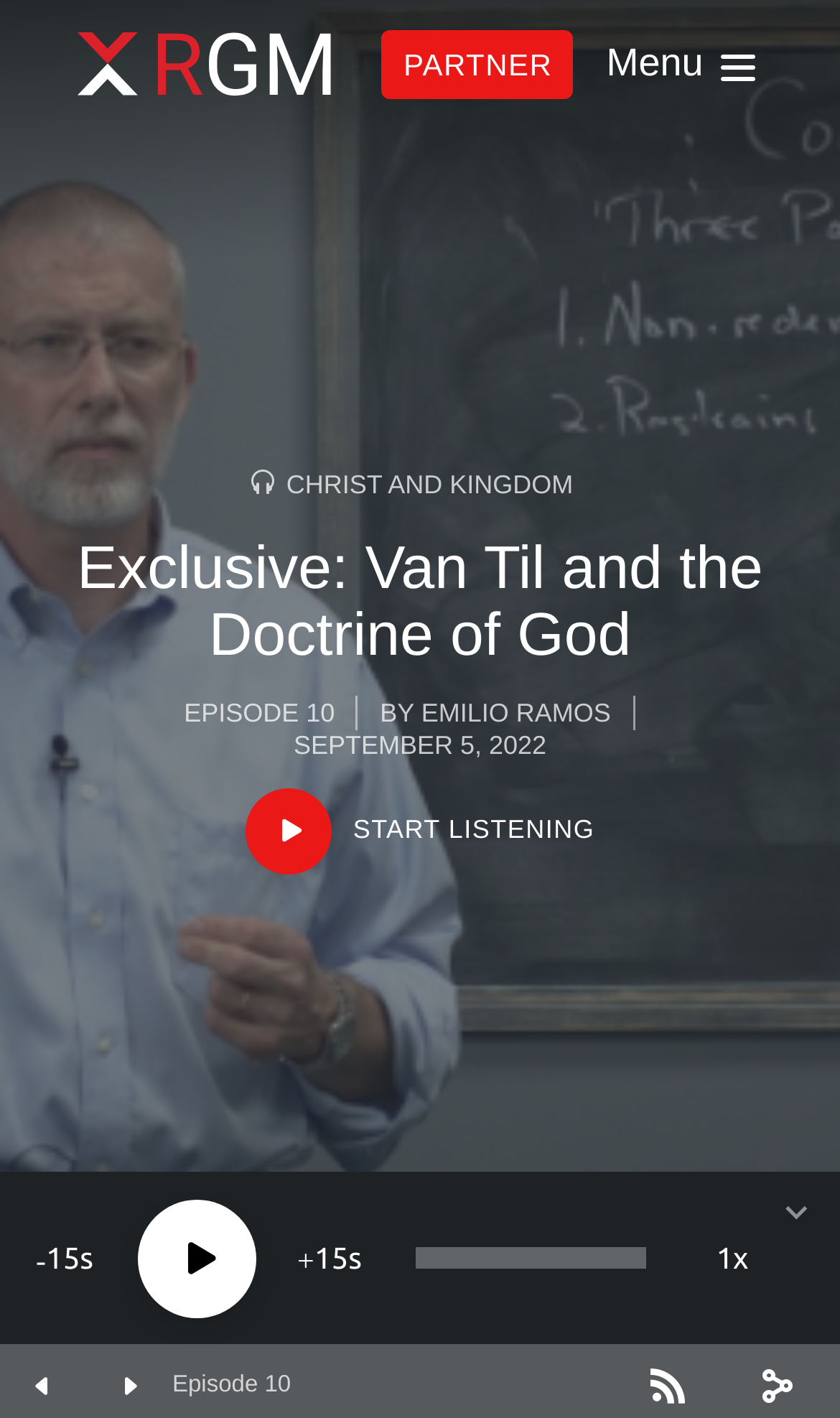What is the date of the podcast episode?
Based on the image, answer the question with as much detail as possible.

I determined the answer by looking at the static text element 'SEPTEMBER 5, 2022' which is located at [0.349, 0.515, 0.65, 0.536] and is a child of the root element.